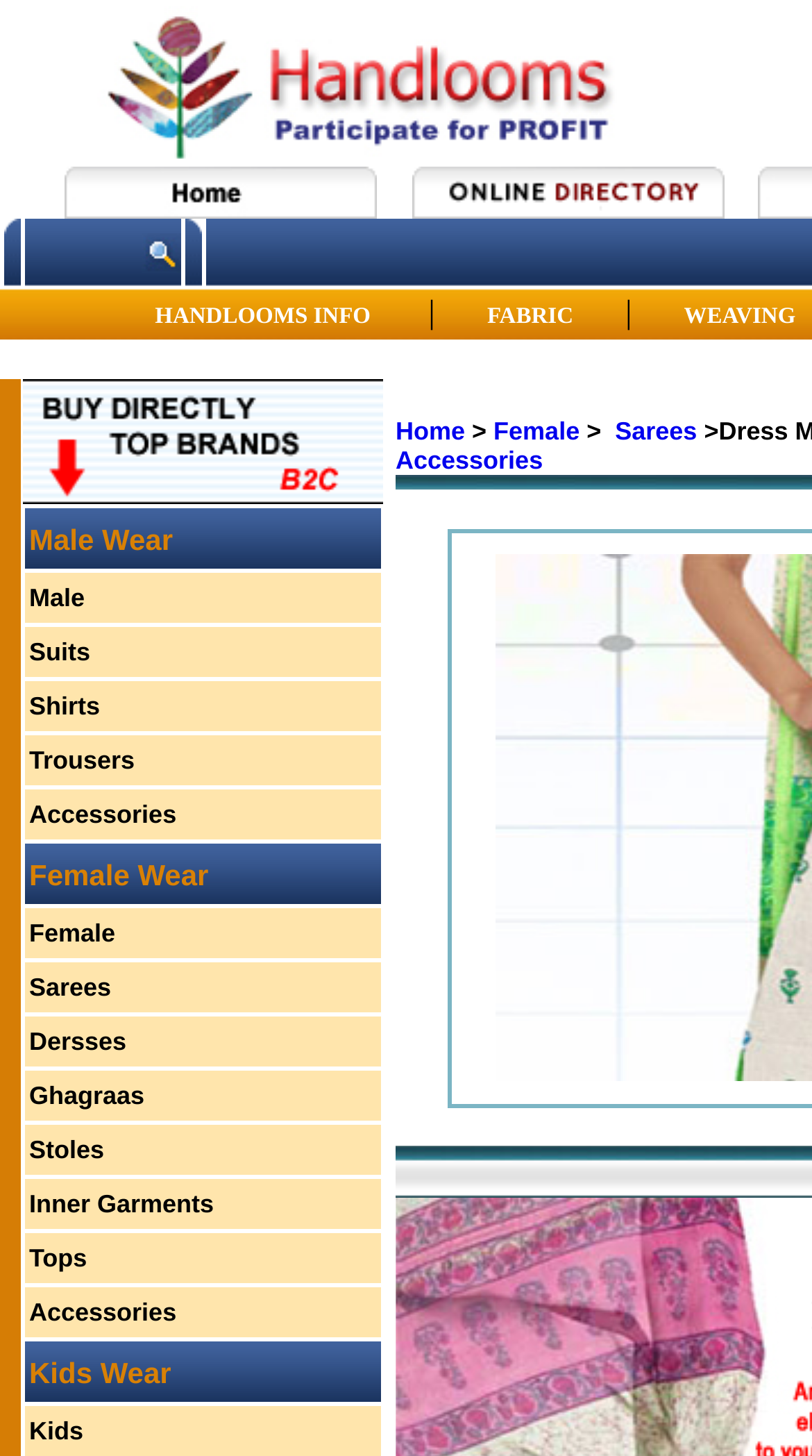Find the bounding box coordinates of the clickable region needed to perform the following instruction: "View categories". The coordinates should be provided as four float numbers between 0 and 1, i.e., [left, top, right, bottom].

None